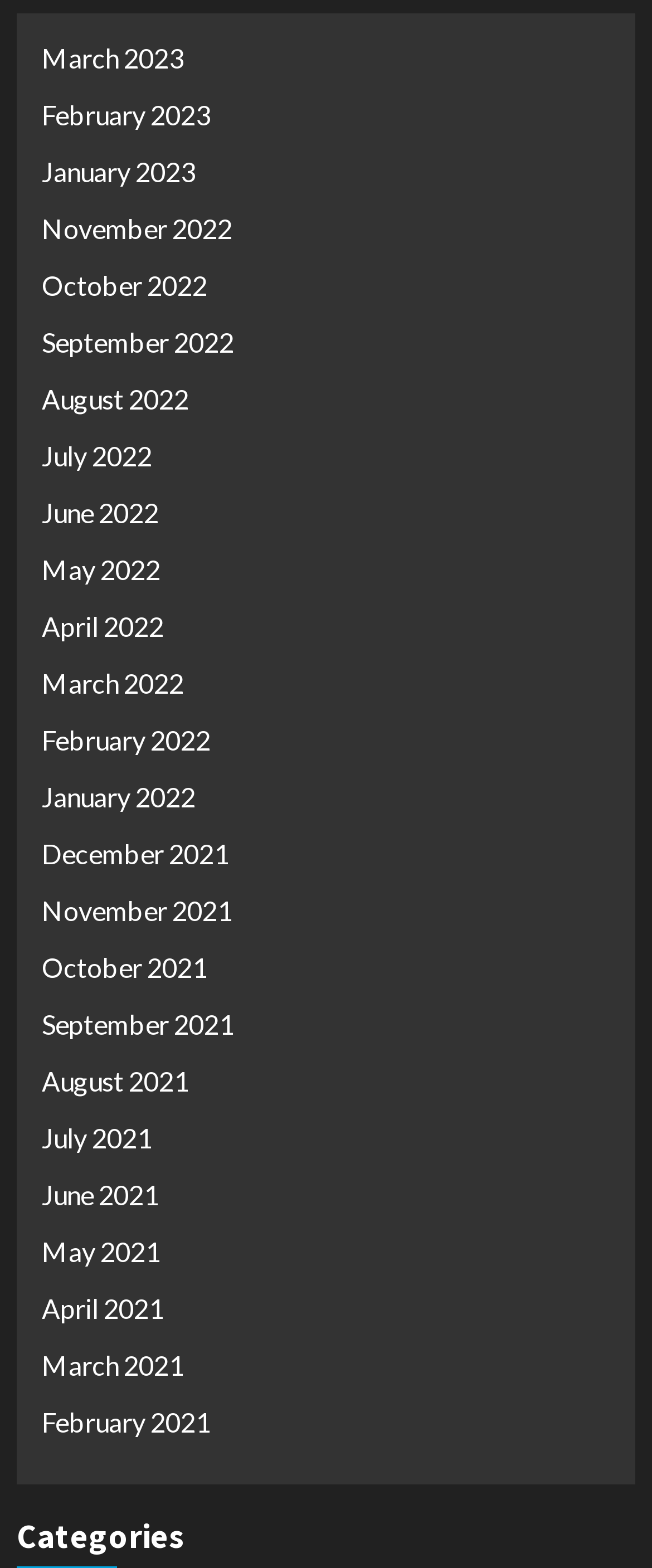Please identify the bounding box coordinates of the clickable area that will allow you to execute the instruction: "view March 2023".

[0.064, 0.025, 0.936, 0.061]